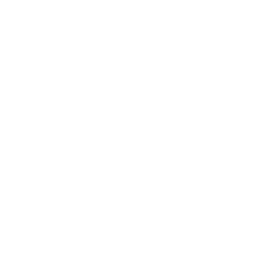Reply to the question with a brief word or phrase: What is the figure's superpower?

Absorbing others' powers